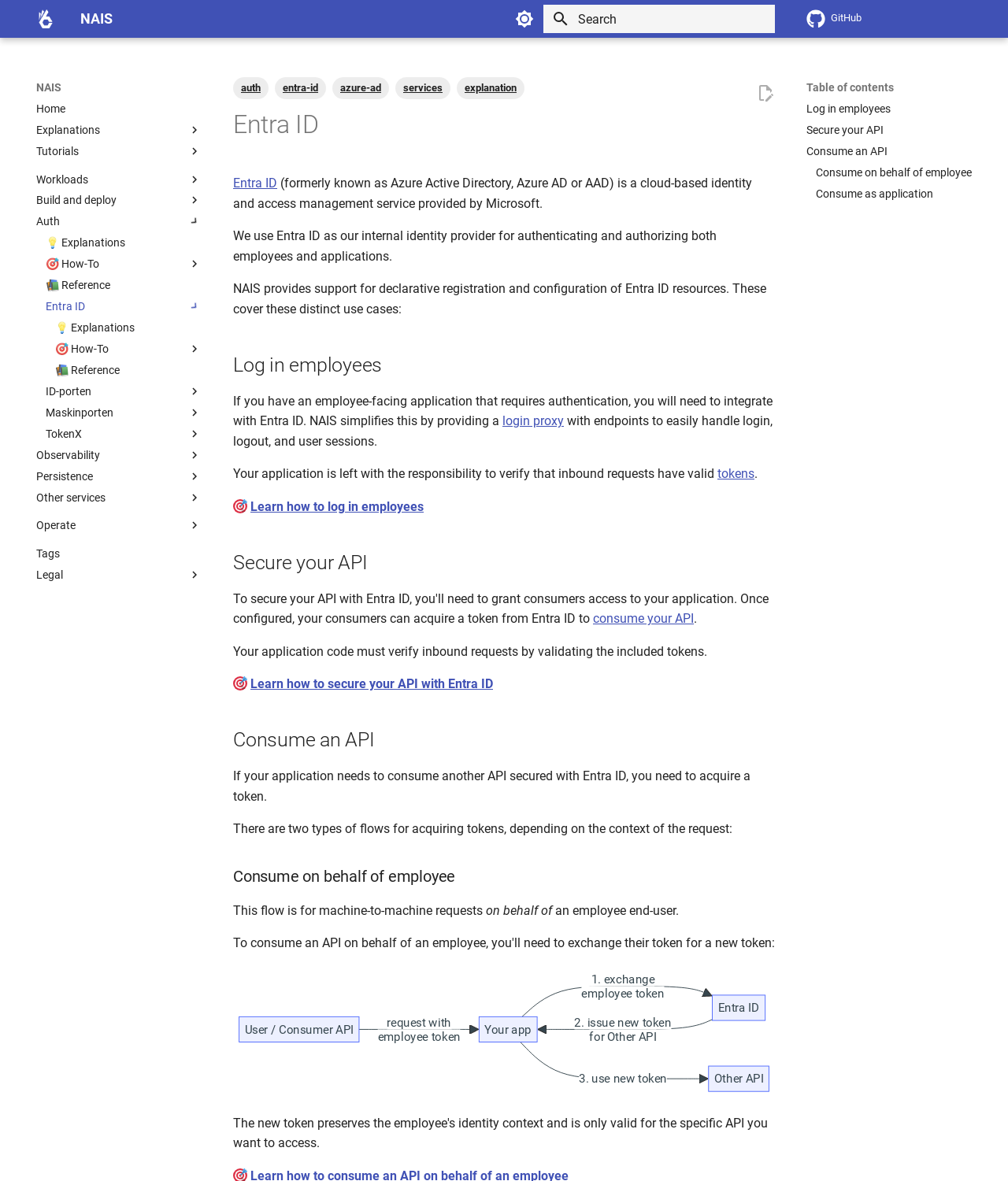Given the element description parent_node: auth title="Edit this page", specify the bounding box coordinates of the corresponding UI element in the format (top-left x, top-left y, bottom-right x, bottom-right y). All values must be between 0 and 1.

[0.75, 0.071, 0.769, 0.088]